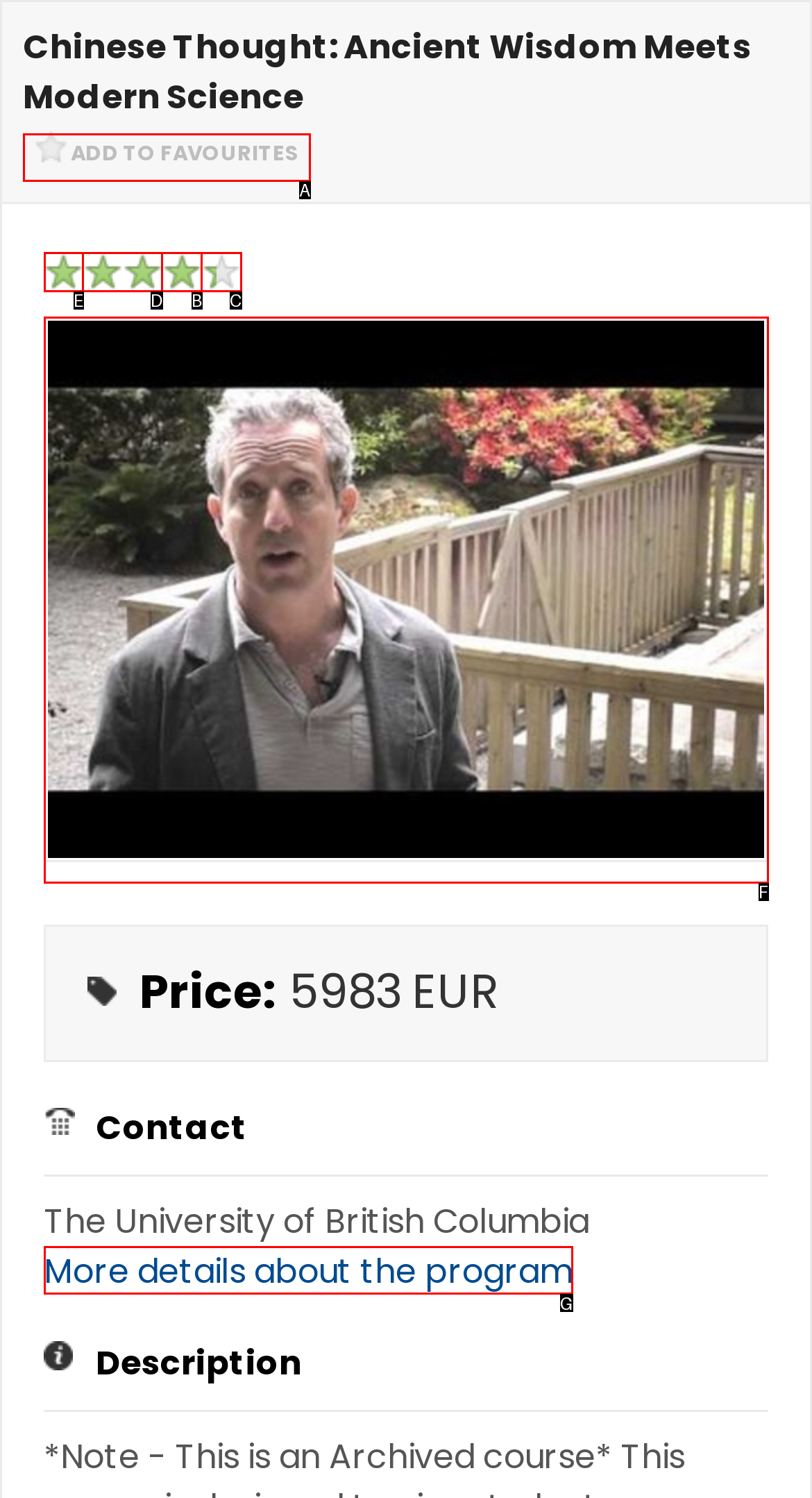Tell me which one HTML element best matches the description: More details about the program Answer with the option's letter from the given choices directly.

G